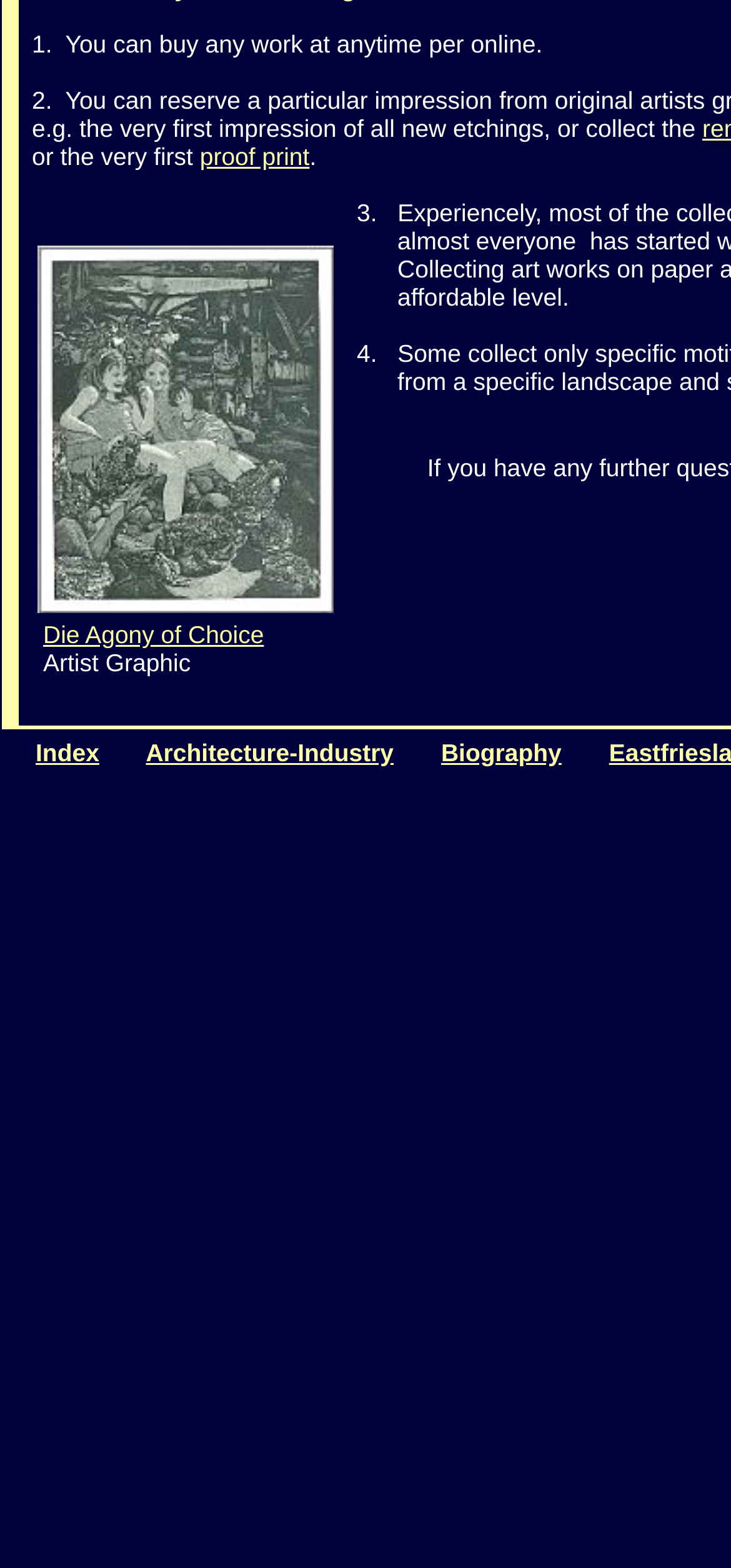Using the given element description, provide the bounding box coordinates (top-left x, top-left y, bottom-right x, bottom-right y) for the corresponding UI element in the screenshot: Architecture-Industry

[0.2, 0.47, 0.539, 0.49]